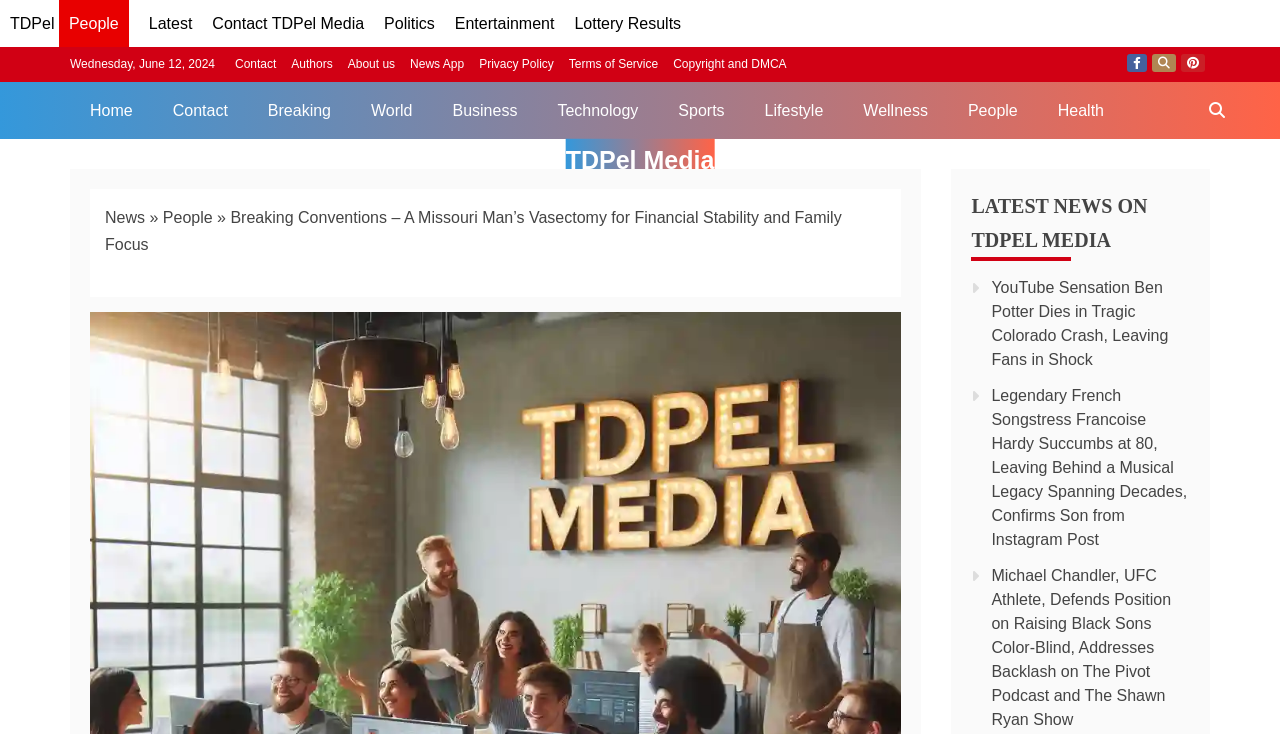Please study the image and answer the question comprehensively:
How many social media links are displayed at the top of the webpage?

I found the social media links by looking at the top section of the webpage. I counted three links with icons for Facebook, Twitter, and Pinterest, located at [0.88, 0.074, 0.896, 0.098], [0.9, 0.074, 0.919, 0.098], and [0.923, 0.074, 0.941, 0.098] respectively.